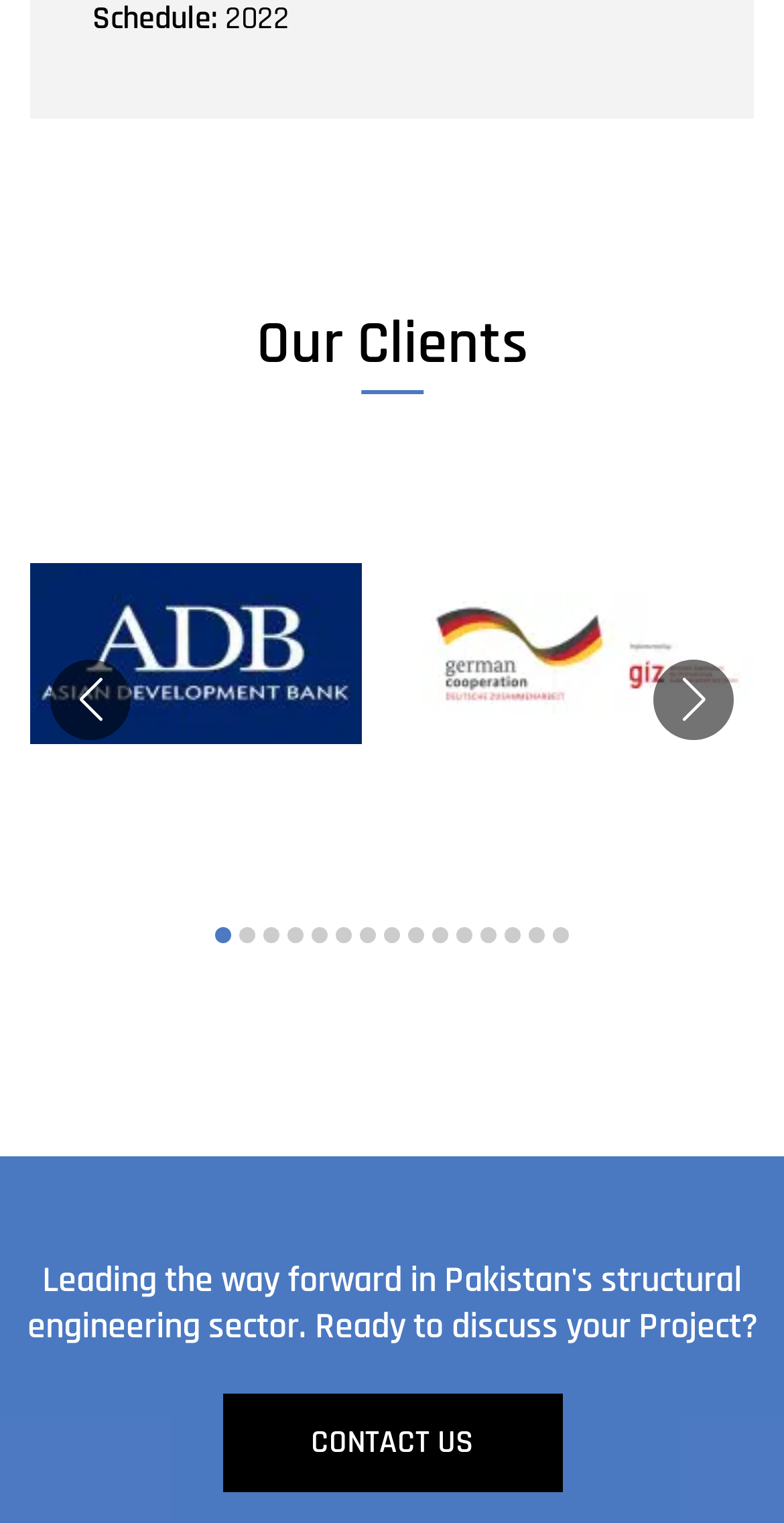Given the element description: "aria-label="Go to slide 10"", predict the bounding box coordinates of this UI element. The coordinates must be four float numbers between 0 and 1, given as [left, top, right, bottom].

[0.551, 0.609, 0.572, 0.619]